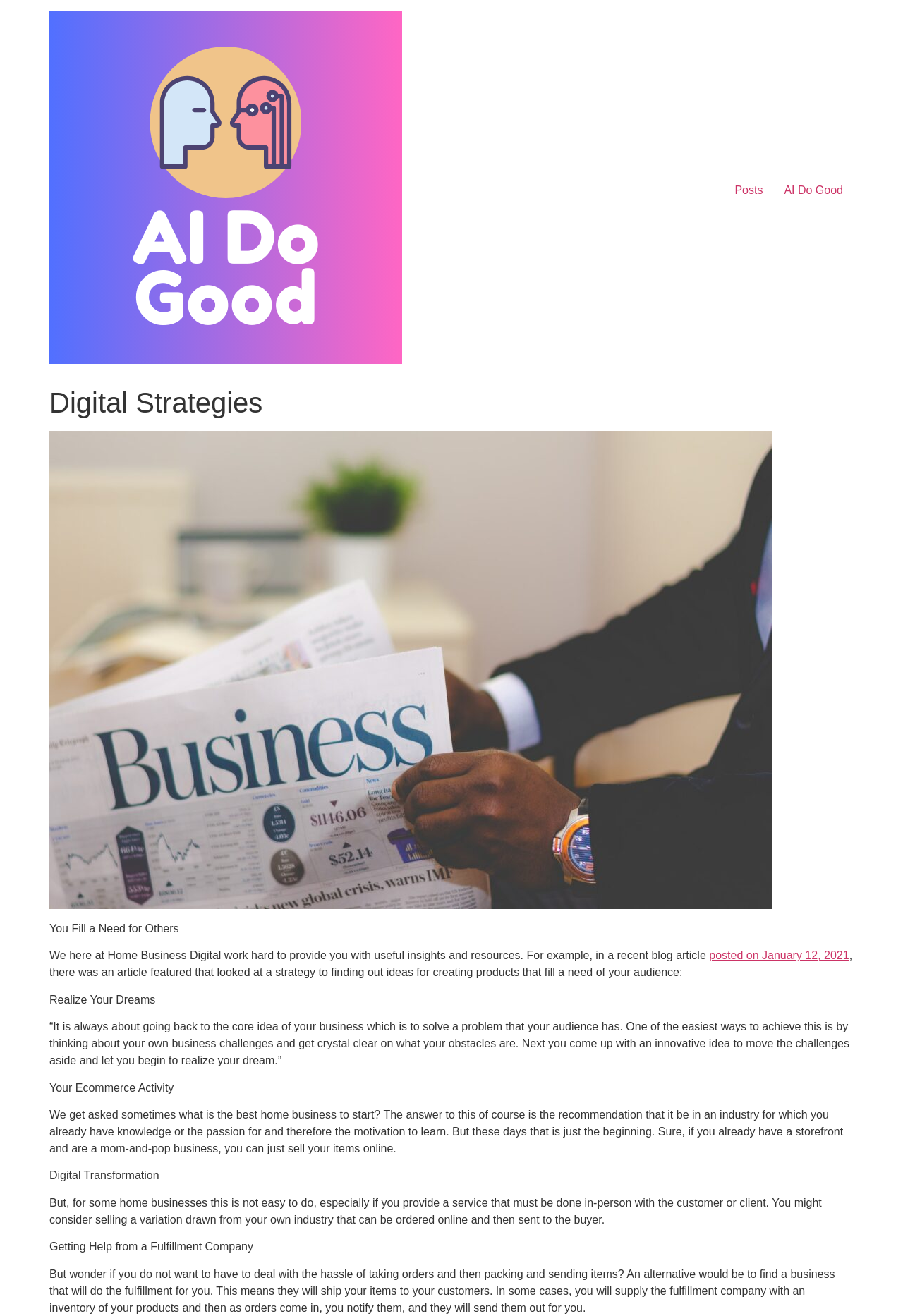Illustrate the webpage's structure and main components comprehensively.

The webpage is about Digital Strategies, specifically focusing on AI Do Good. At the top, there is a link to "AI Do Good" accompanied by an image with the same name. On the top right, there are two links: "Posts" and another "AI Do Good" link.

Below the top section, there is a header with the title "Digital Strategies". Underneath, there is a figure element that spans the entire width of the page. The main content of the page is divided into several sections, each with a heading or title.

The first section starts with the text "You Fill a Need for Others" and is followed by a paragraph discussing the importance of providing useful insights and resources. This section also includes a link to a blog article posted on January 12, 2021.

The next section is titled "Realize Your Dreams" and features a quote about solving problems and achieving business goals. This is followed by a section titled "Your Ecommerce Activity", which discusses the best home business to start and the importance of having knowledge or passion for the industry.

The subsequent sections are titled "Digital Transformation" and "Getting Help from a Fulfillment Company", respectively. These sections provide advice on how to adapt to the digital landscape and how to outsource fulfillment tasks to a third-party company.

Throughout the page, there are multiple blocks of text, each with its own title or heading, providing information and insights on digital strategies and ecommerce activities.